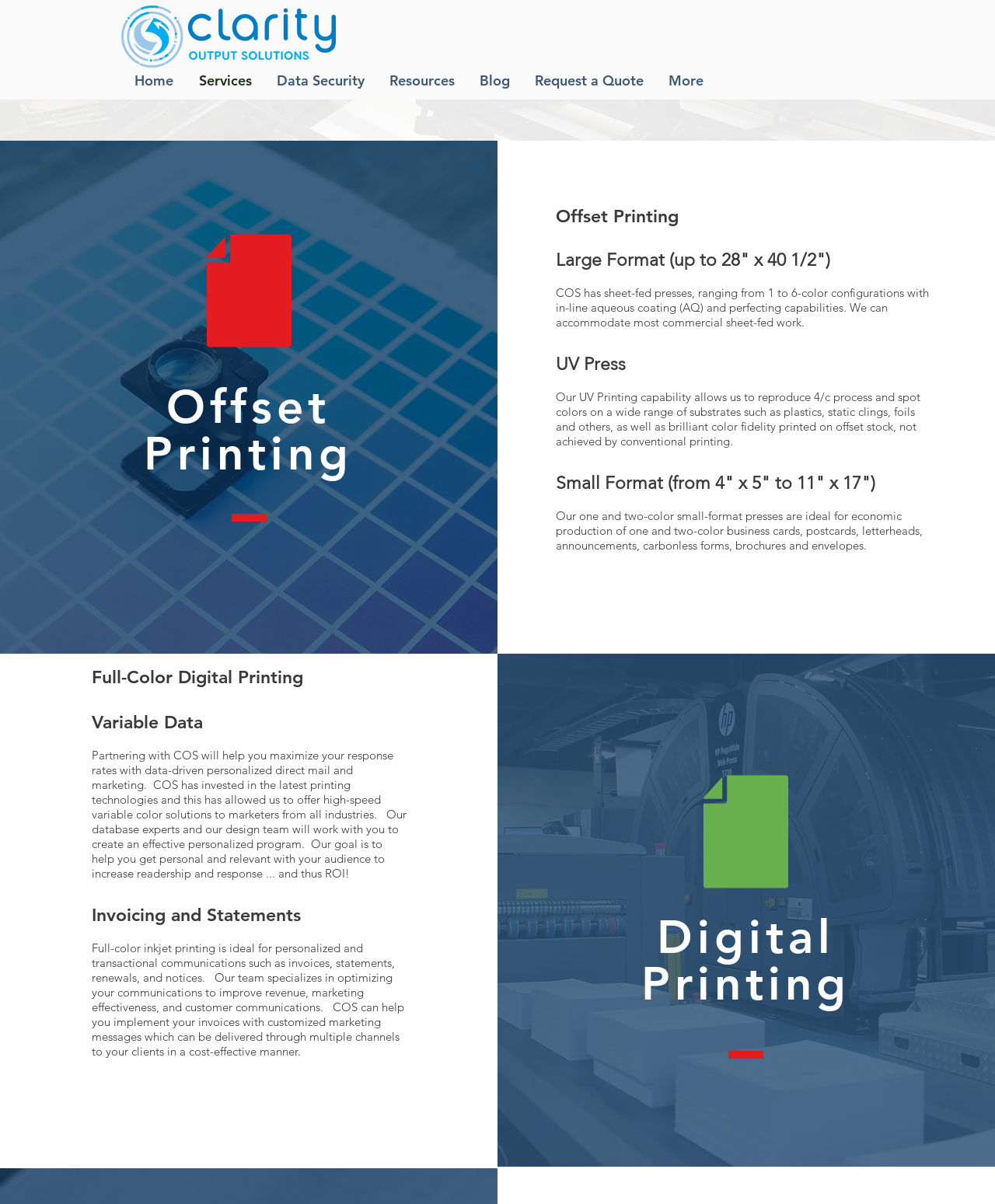How many regions are there on the webpage?
Answer the question with just one word or phrase using the image.

3